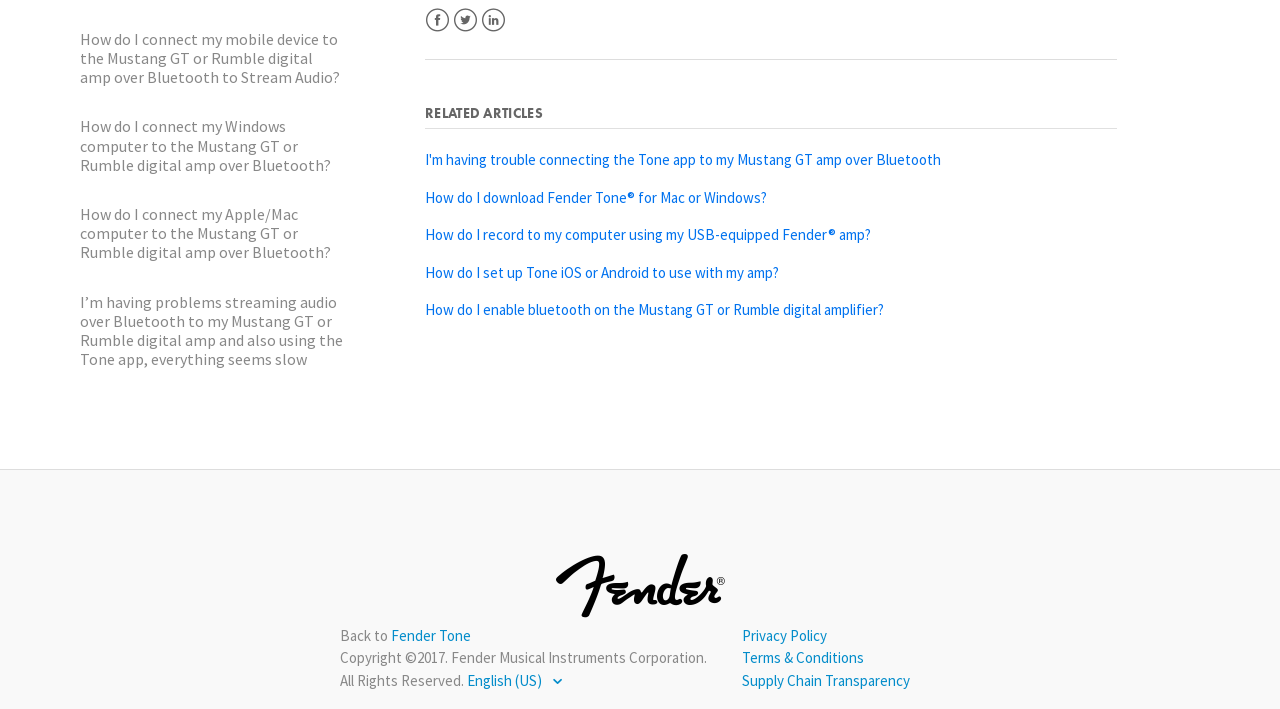Using the format (top-left x, top-left y, bottom-right x, bottom-right y), and given the element description, identify the bounding box coordinates within the screenshot: LinkedIn

[0.376, 0.011, 0.395, 0.047]